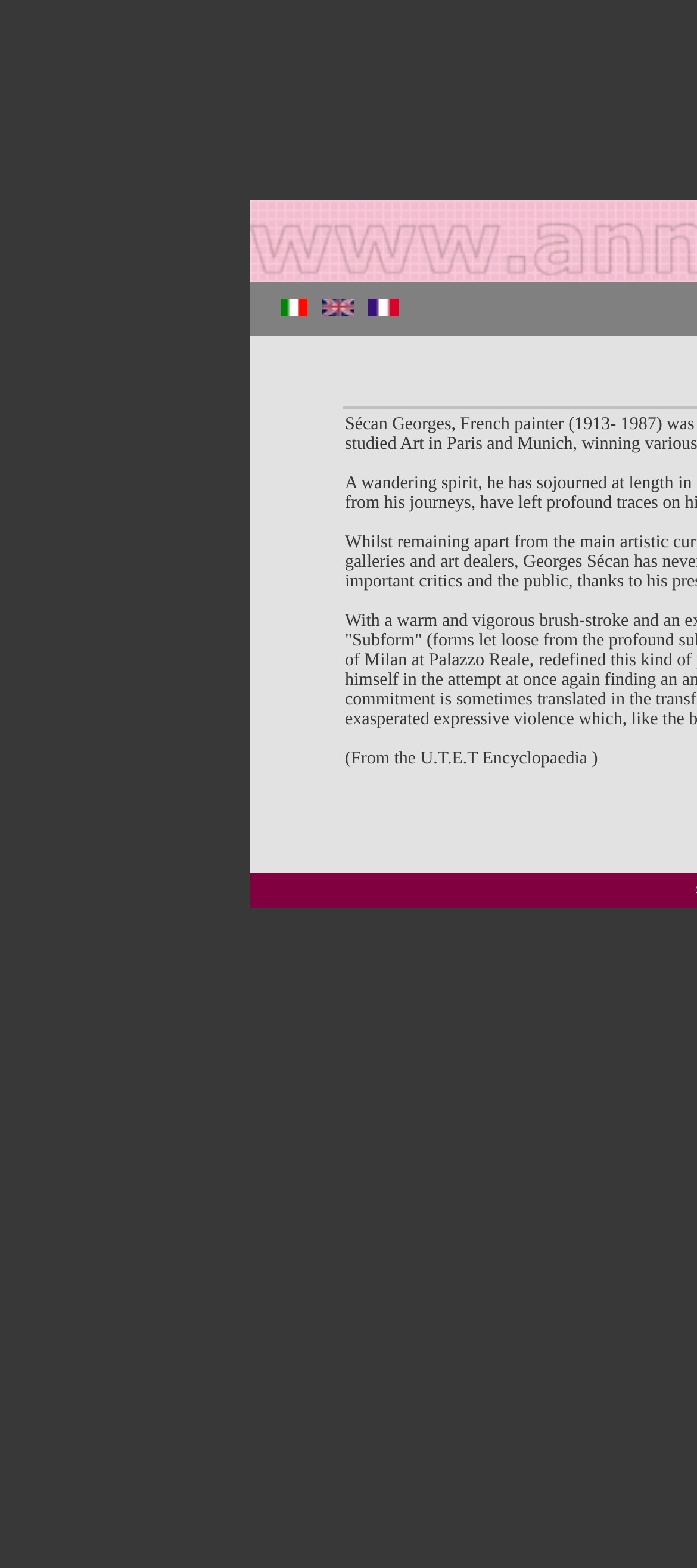Is the text below the top row a heading?
Based on the visual, give a brief answer using one word or a short phrase.

No